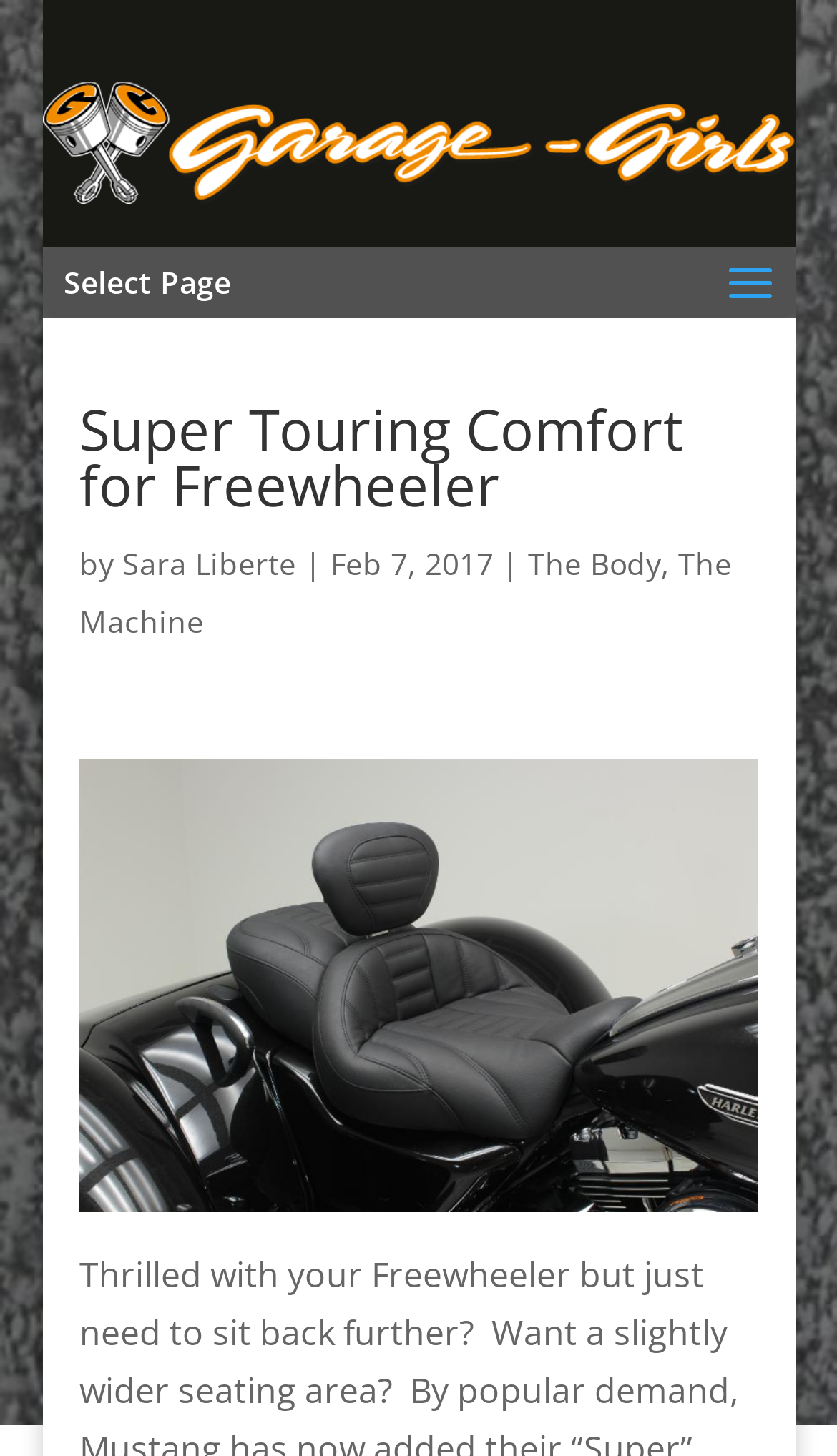What is the date of the article?
Based on the image, please offer an in-depth response to the question.

I found the date of the article by looking at the text that appears to be a date format. The text 'Feb 7, 2017' is located near the author's name and the title of the article, which suggests that it is the date of publication.